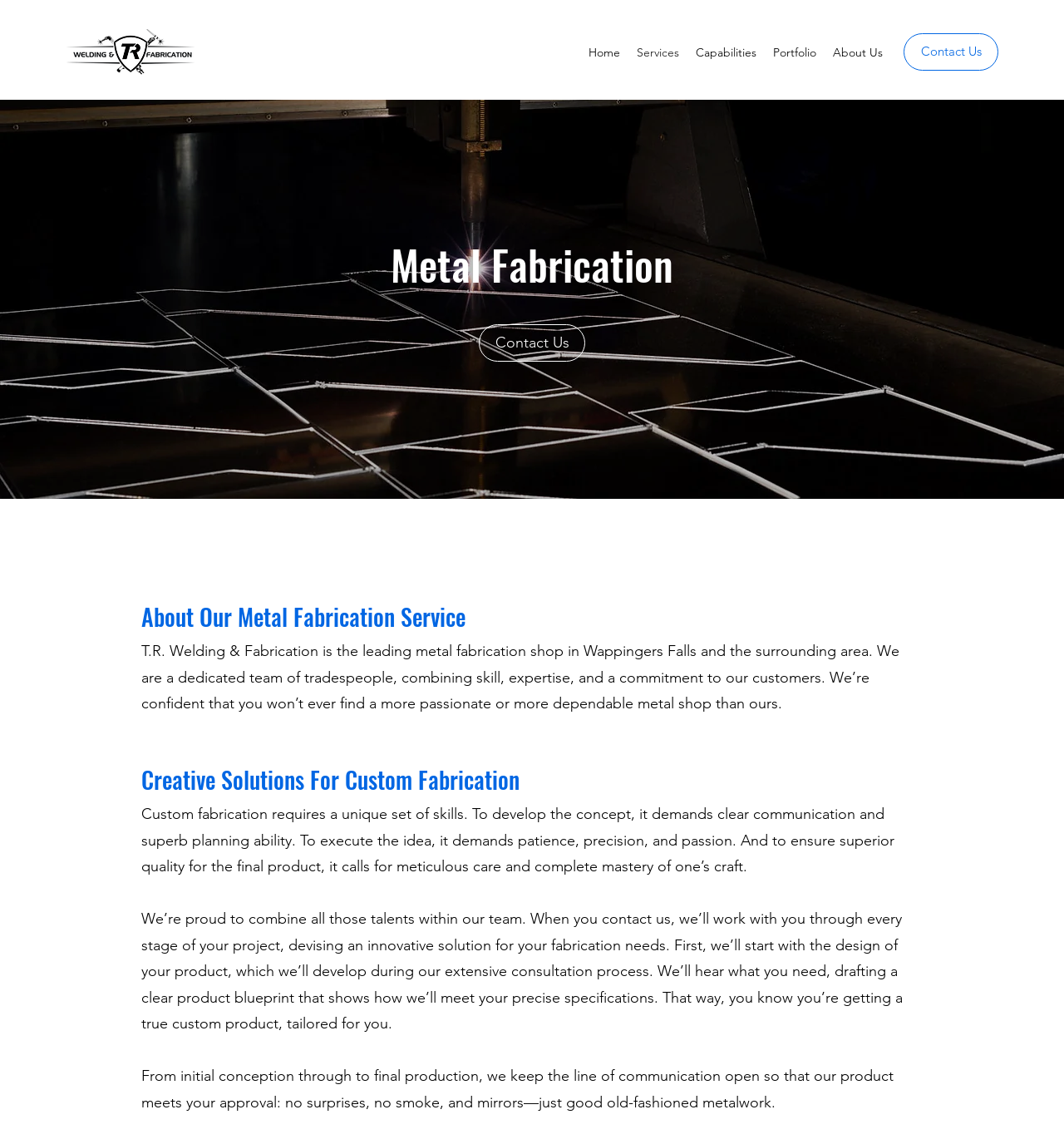What is the main service offered by the company?
Please provide a single word or phrase as your answer based on the screenshot.

Metal Fabrication